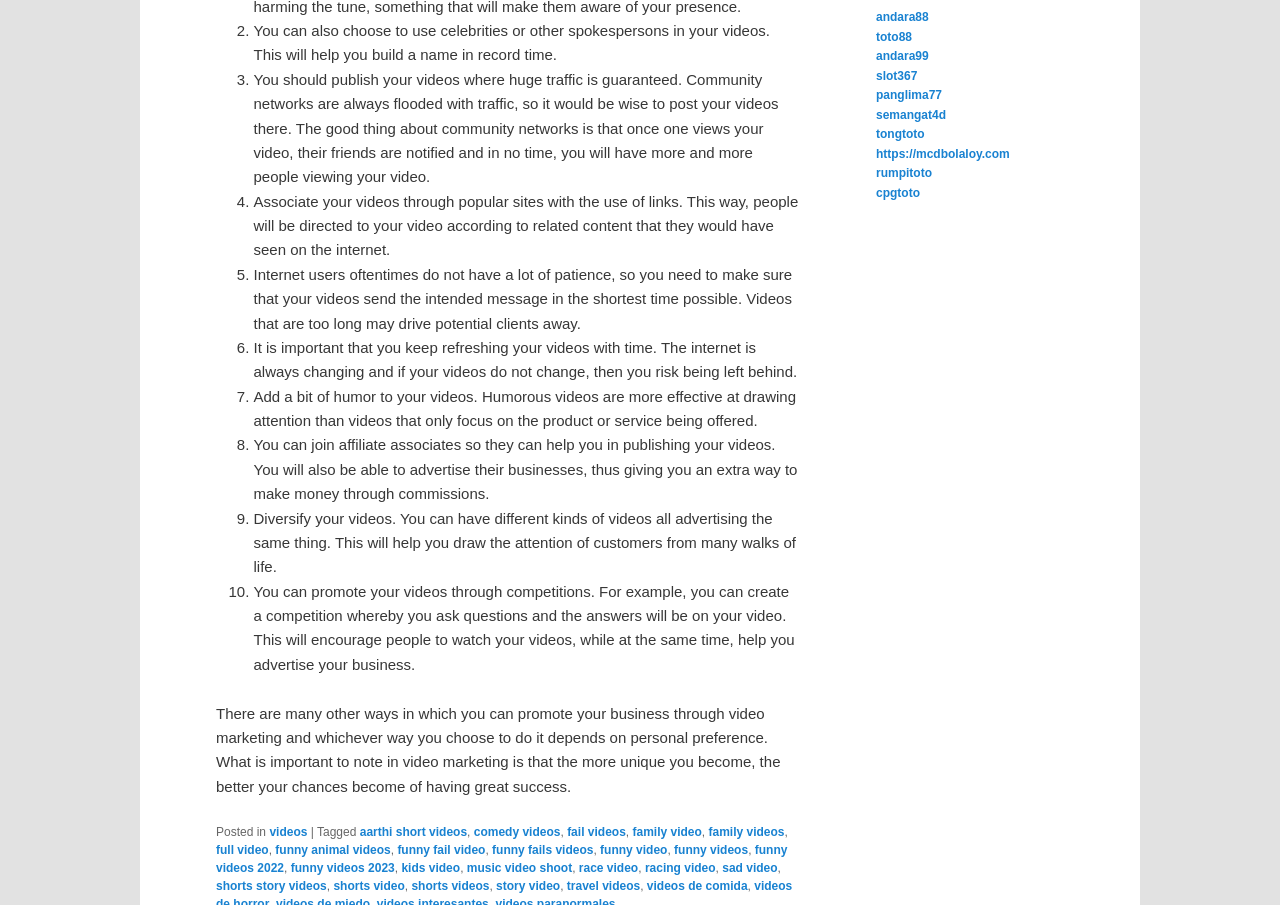Provide the bounding box coordinates of the HTML element this sentence describes: "funny fail video".

[0.31, 0.932, 0.379, 0.947]